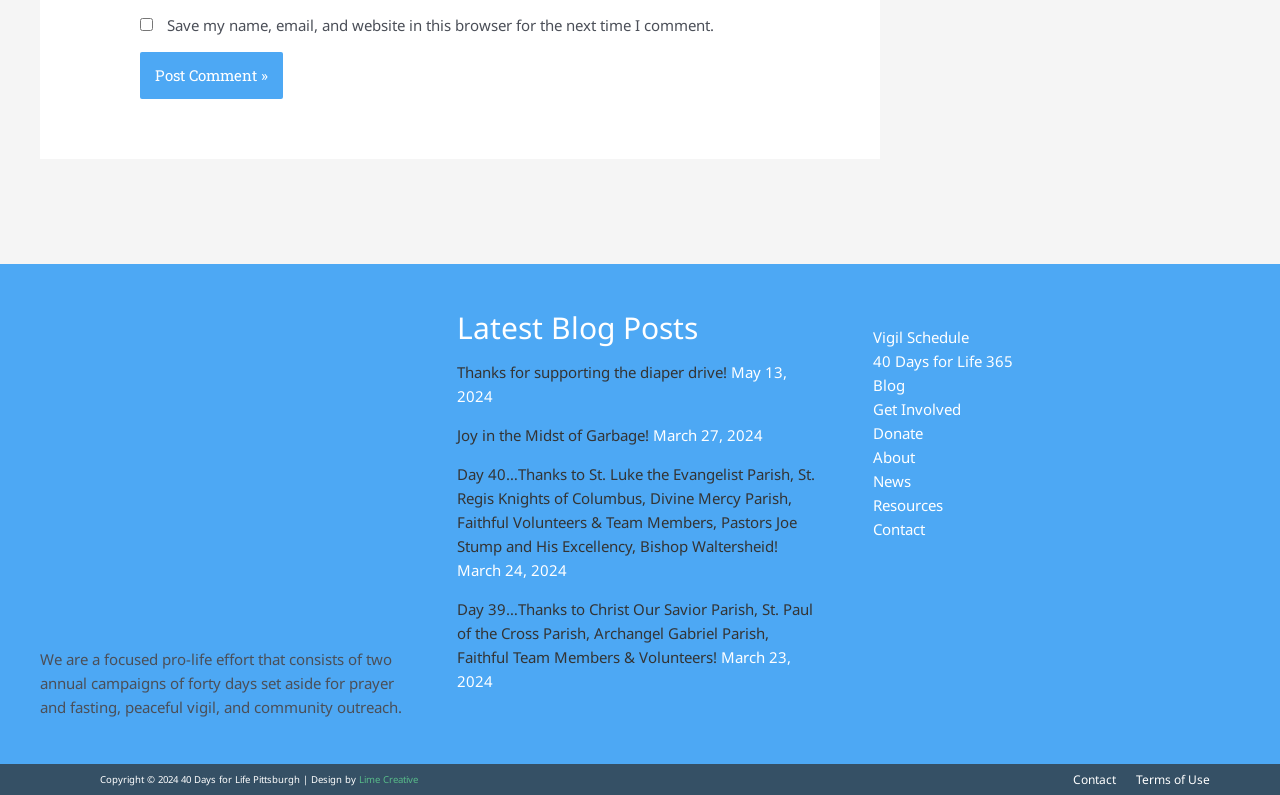Could you indicate the bounding box coordinates of the region to click in order to complete this instruction: "Post a comment".

[0.109, 0.065, 0.221, 0.125]